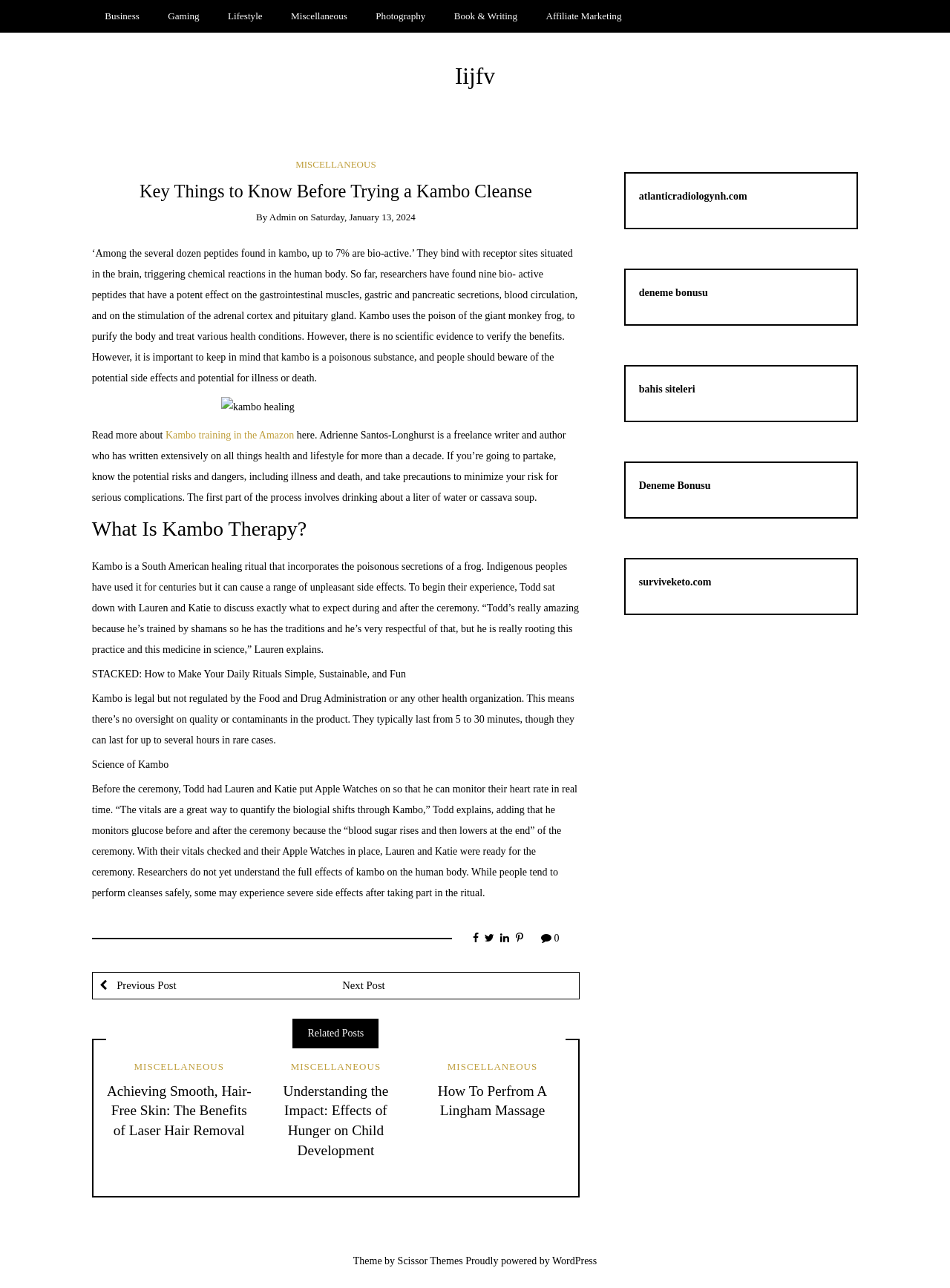Kindly determine the bounding box coordinates for the clickable area to achieve the given instruction: "Learn more about 'Kambo training in the Amazon'".

[0.174, 0.334, 0.31, 0.342]